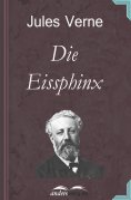Give an elaborate caption for the image.

The image features the cover of "Die Eissphinx," a work by the renowned author Jules Verne. The cover design showcases a classic aesthetic, with a deep burgundy background and an overlay of Verne's portrait. The title "Die Eissphinx" is prominently displayed in elegant typography, reflecting the novel's adventurous themes. This eBook is categorized under the collection of works offered by the publisher digicat, appealing to fans of classic literature and adventure stories. As part of a series, it is found alongside other titles by Verne, emphasizing its significance in the genre of classic adventure literature.